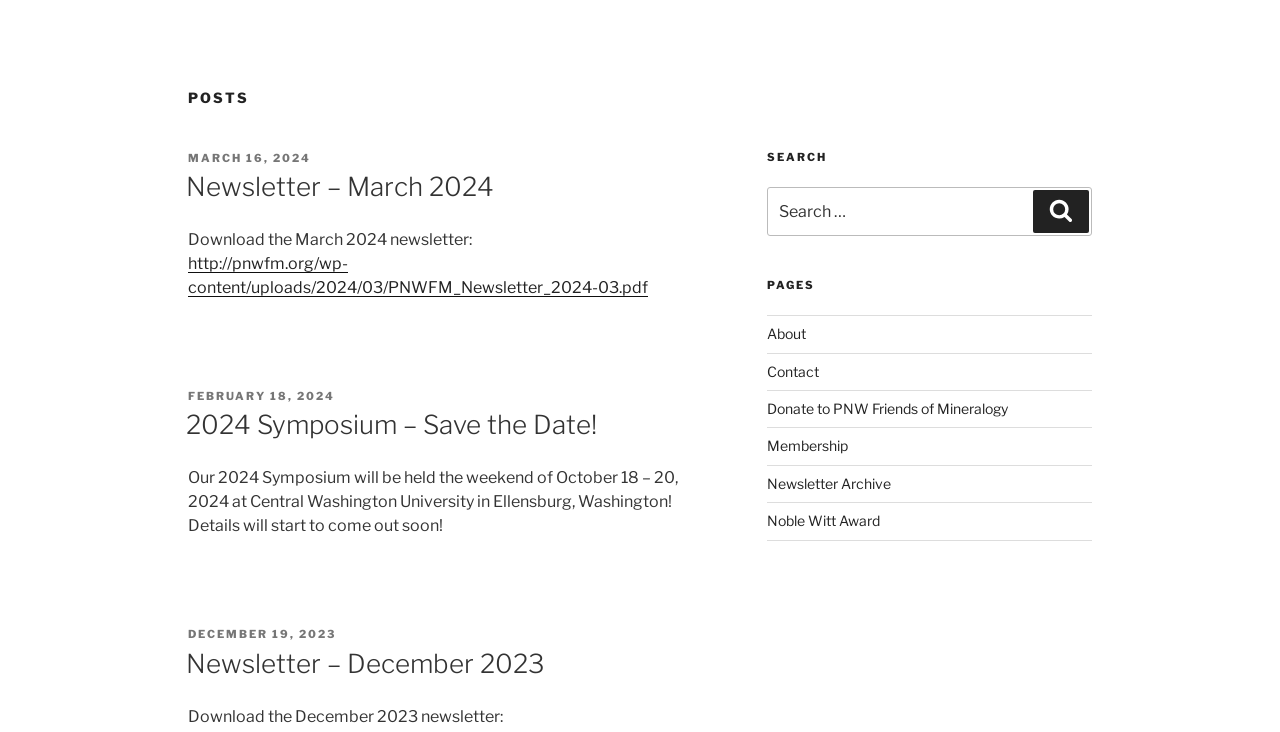Please specify the bounding box coordinates in the format (top-left x, top-left y, bottom-right x, bottom-right y), with all values as floating point numbers between 0 and 1. Identify the bounding box of the UI element described by: Newsletter – December 2023

[0.145, 0.885, 0.425, 0.927]